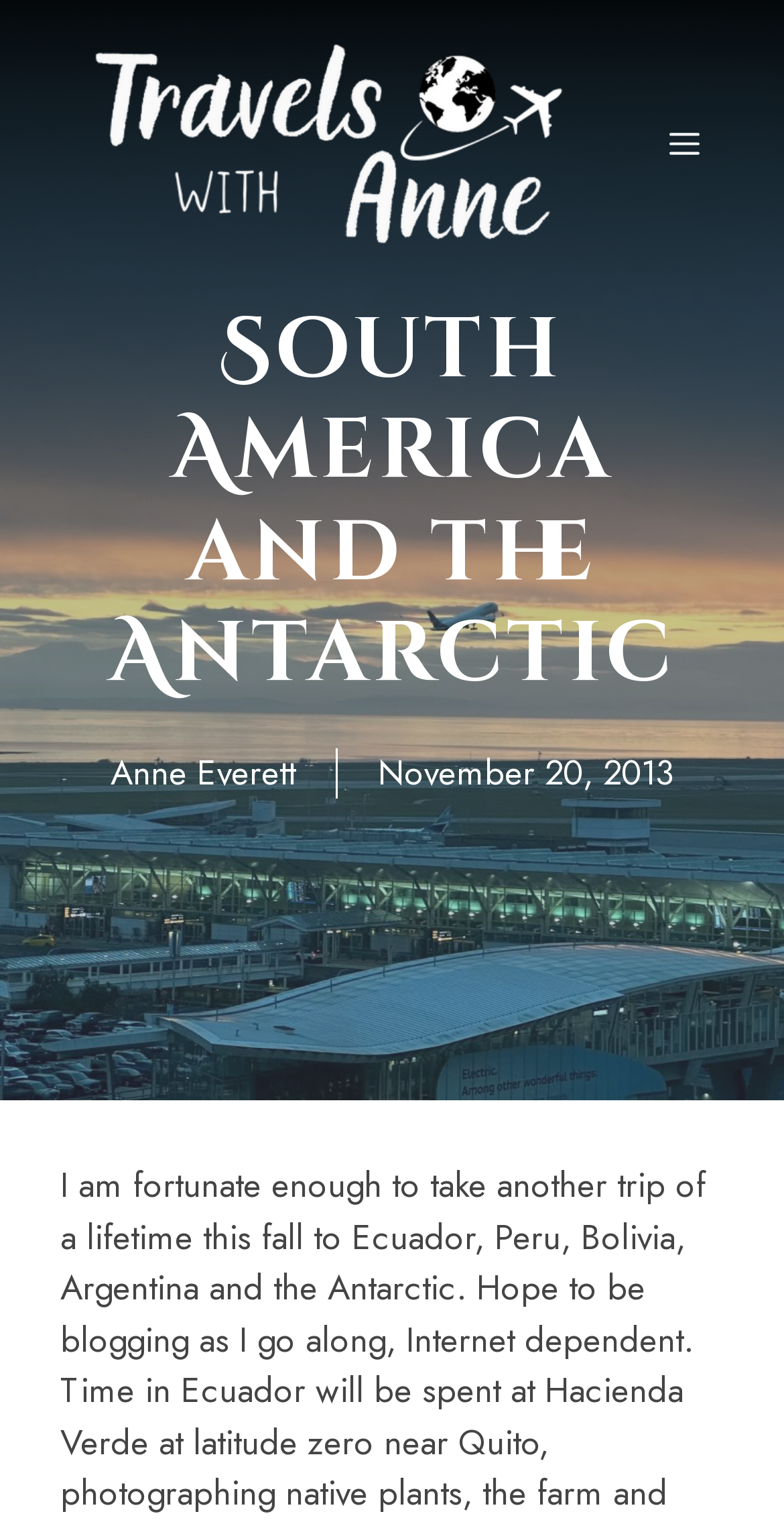How many navigation elements are in the top banner?
Offer a detailed and full explanation in response to the question.

There are two navigation elements in the top banner: the 'Travels With Anne' link and the 'MENU' button. These elements are located in the banner at the top of the page and are used for navigation.